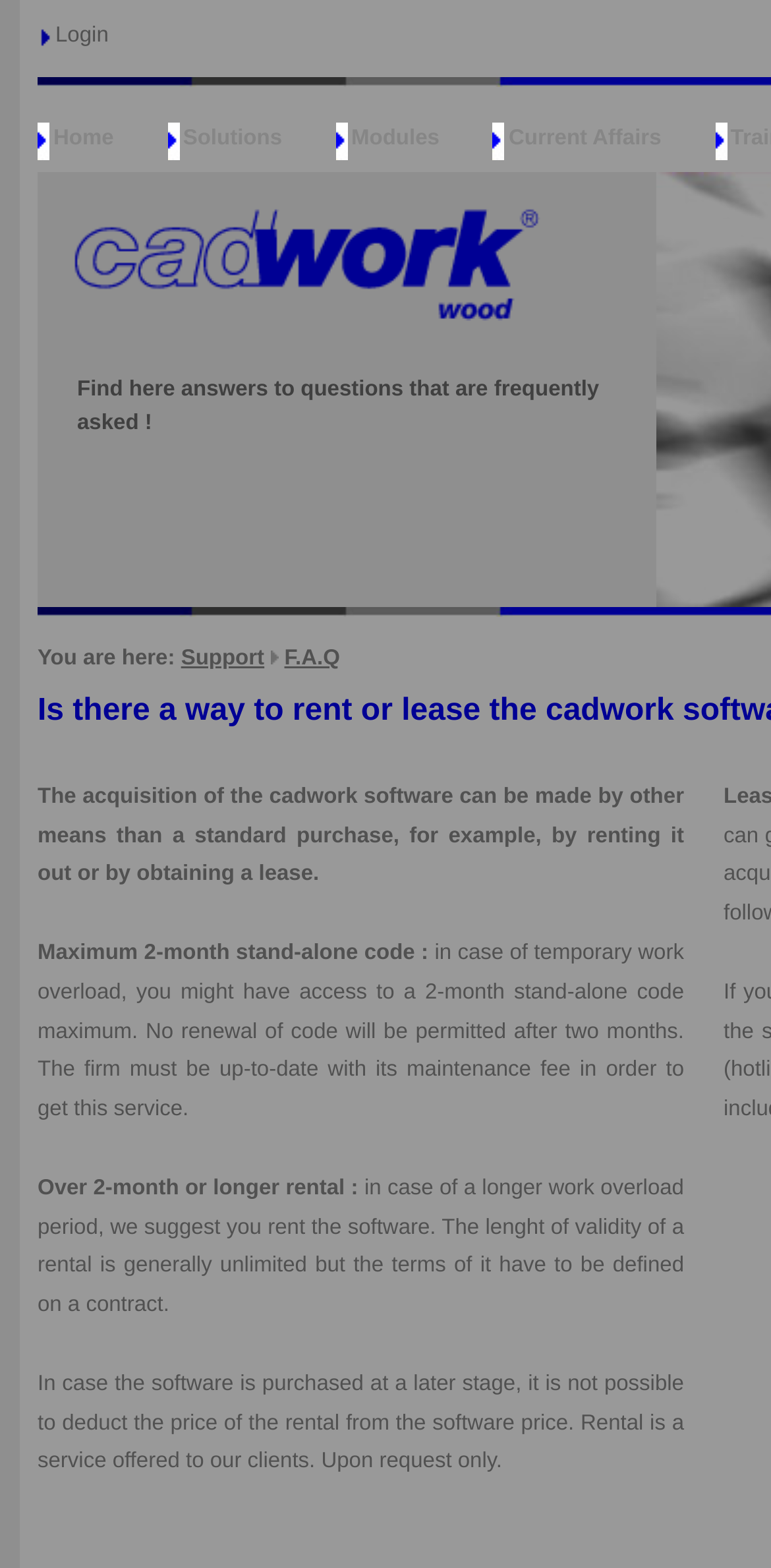Give a detailed explanation of the elements present on the webpage.

This webpage is about Frequently Asked Questions (F.A.Q) related to cadwork software. At the top left corner, there is a login link, accompanied by a small image. Next to it, there are several links to navigate to different sections of the website, including Home, Solutions, Modules, and Current Affairs, each with a small image beside it. 

Below these links, there is a large image that spans across the top of the page. 

The main content of the page starts with a heading that reads "Find here answers to questions that are frequently asked!" followed by a subheading "You are here:" and a link to the Support section. 

The main body of the page is divided into several sections, each addressing a specific question related to acquiring cadwork software. The first section explains that the software can be acquired through means other than a standard purchase, such as renting or leasing. 

The next section discusses the option of a 2-month stand-alone code, which can be used in case of temporary work overload. This section is followed by another one that explains the option of renting the software for a longer period. 

Finally, there is a section that clarifies that the rental price cannot be deducted from the software price if the software is purchased later.